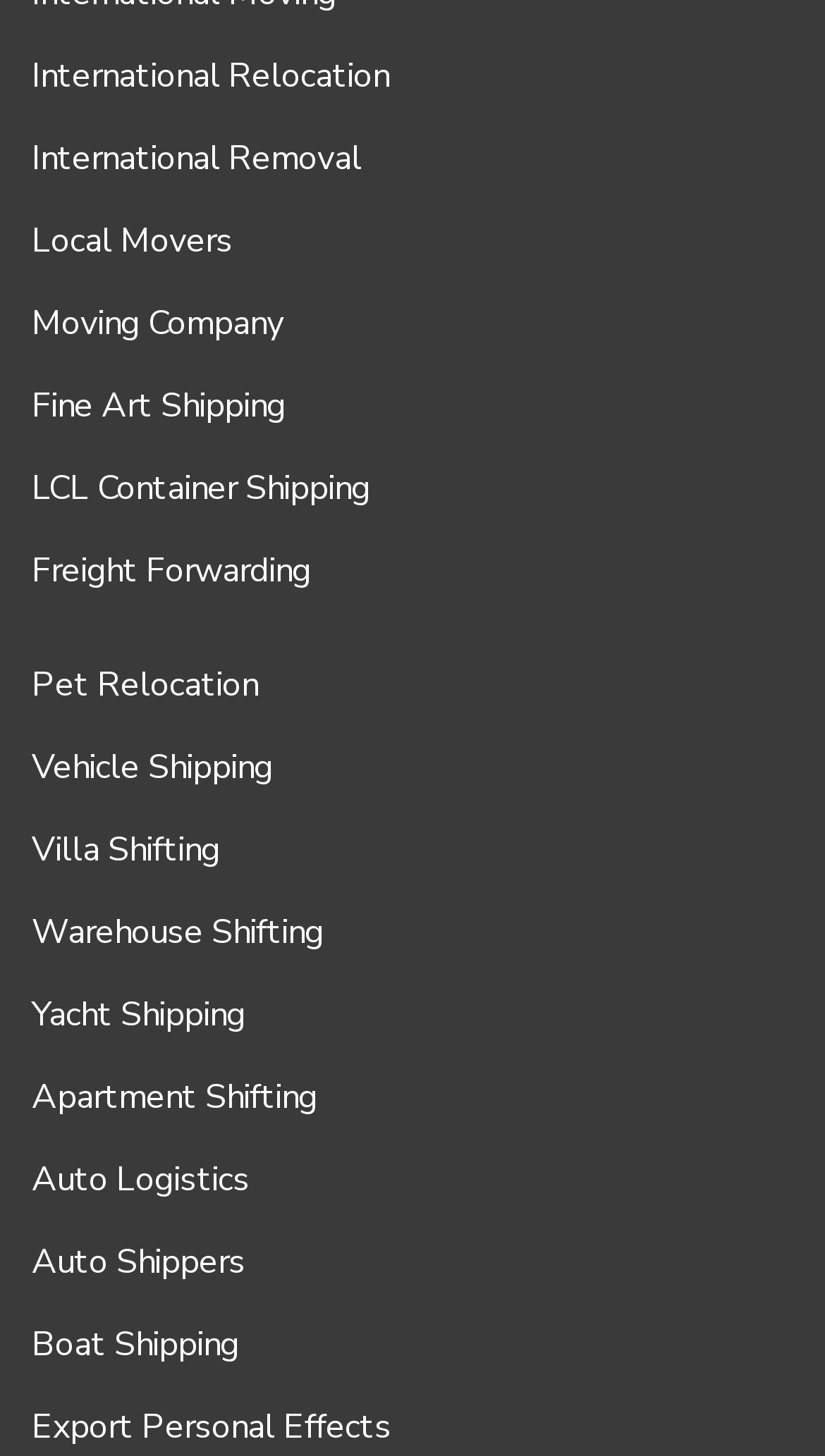Identify the bounding box coordinates of the specific part of the webpage to click to complete this instruction: "View Moving Company".

[0.038, 0.205, 0.344, 0.237]